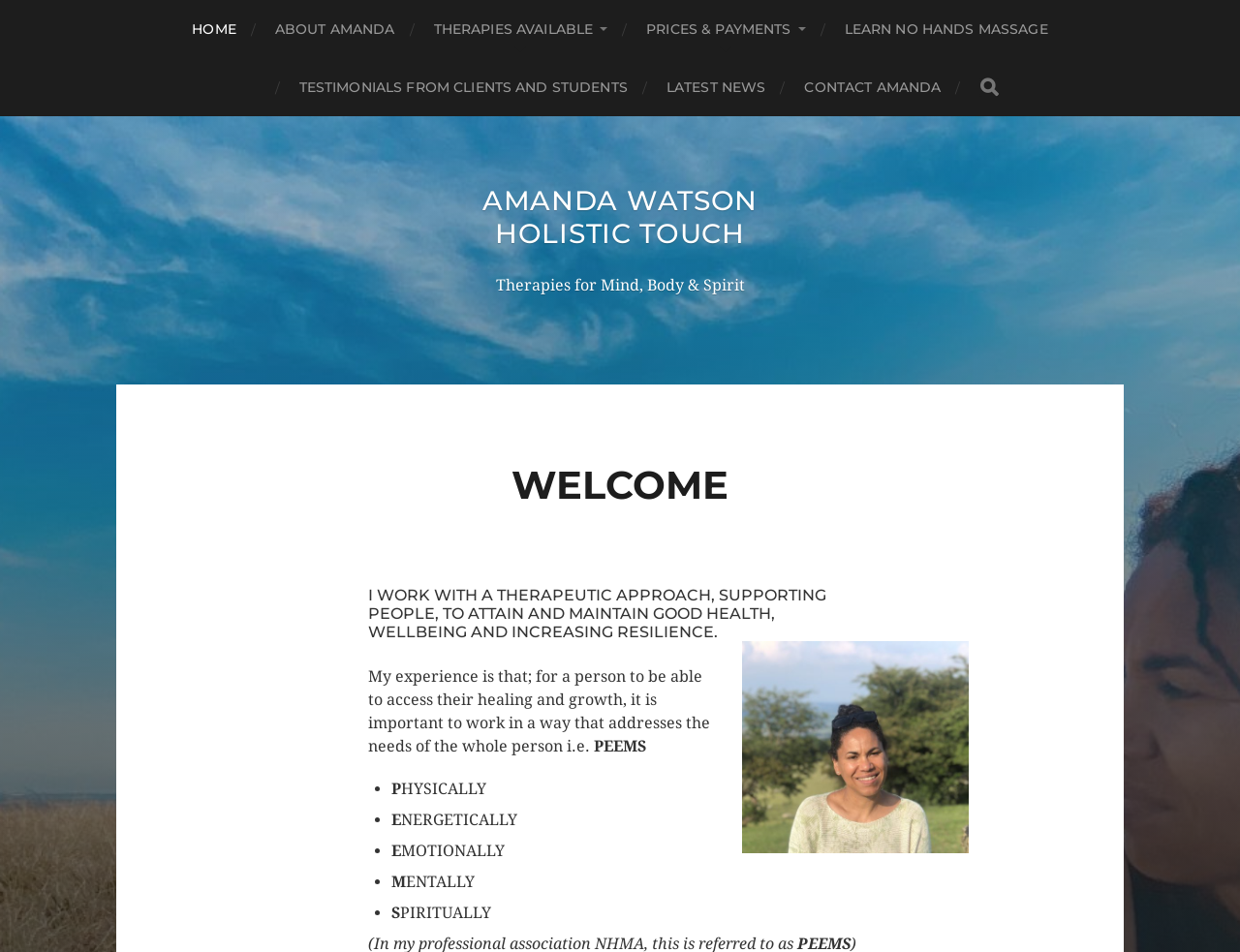Carefully examine the image and provide an in-depth answer to the question: What is the name of the image on the webpage?

The name of the image on the webpage is 'IMG_3650', which is mentioned in the heading 'I WORK WITH A THERAPEUTIC APPROACH, SUPPORTING PEOPLE, TO ATTAIN AND MAINTAIN GOOD HEALTH, WELLBEING AND INCREASING RESILIENCE. IMG_3650'.